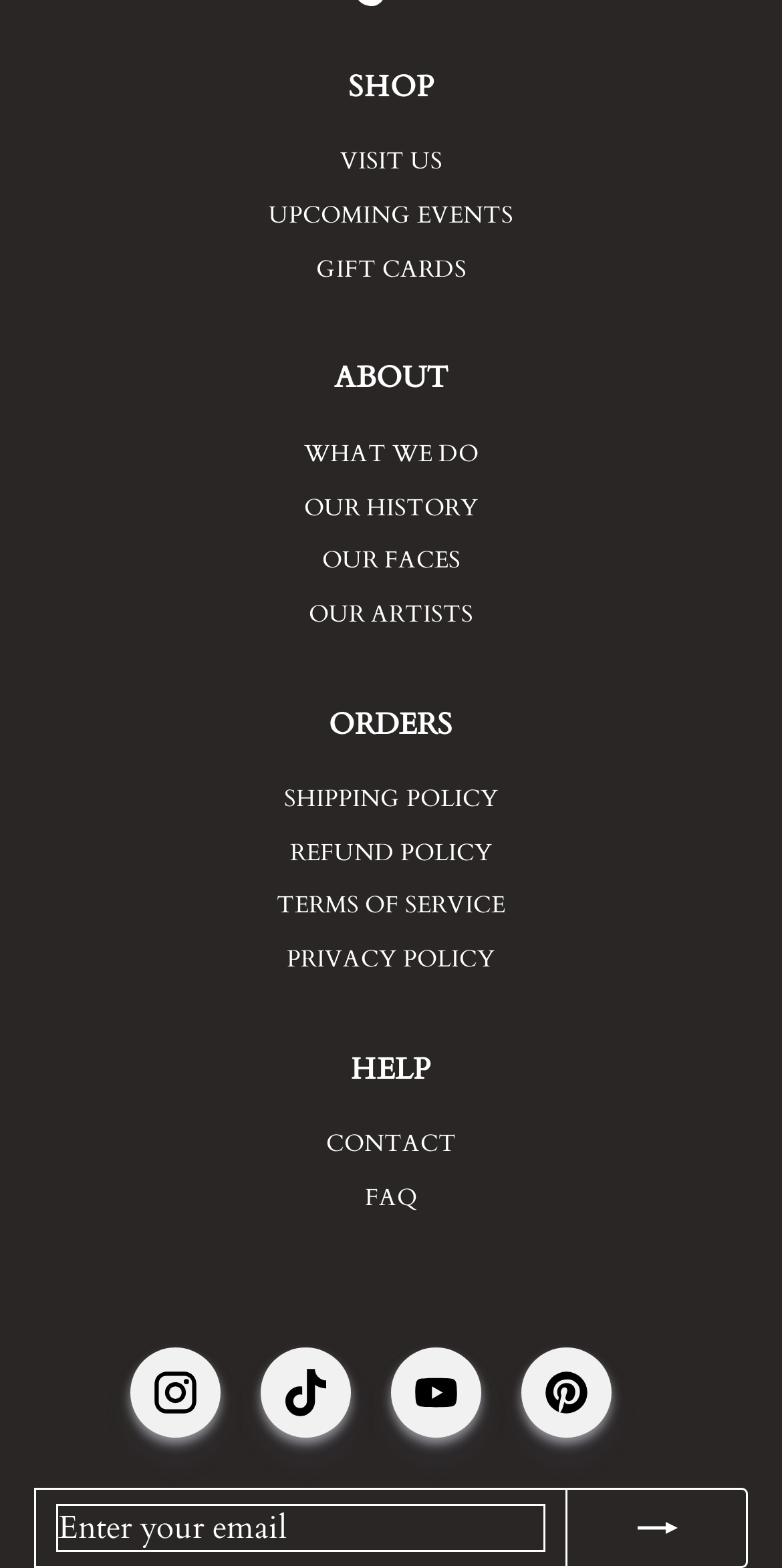Kindly determine the bounding box coordinates for the clickable area to achieve the given instruction: "go to the about page".

[0.427, 0.228, 0.573, 0.253]